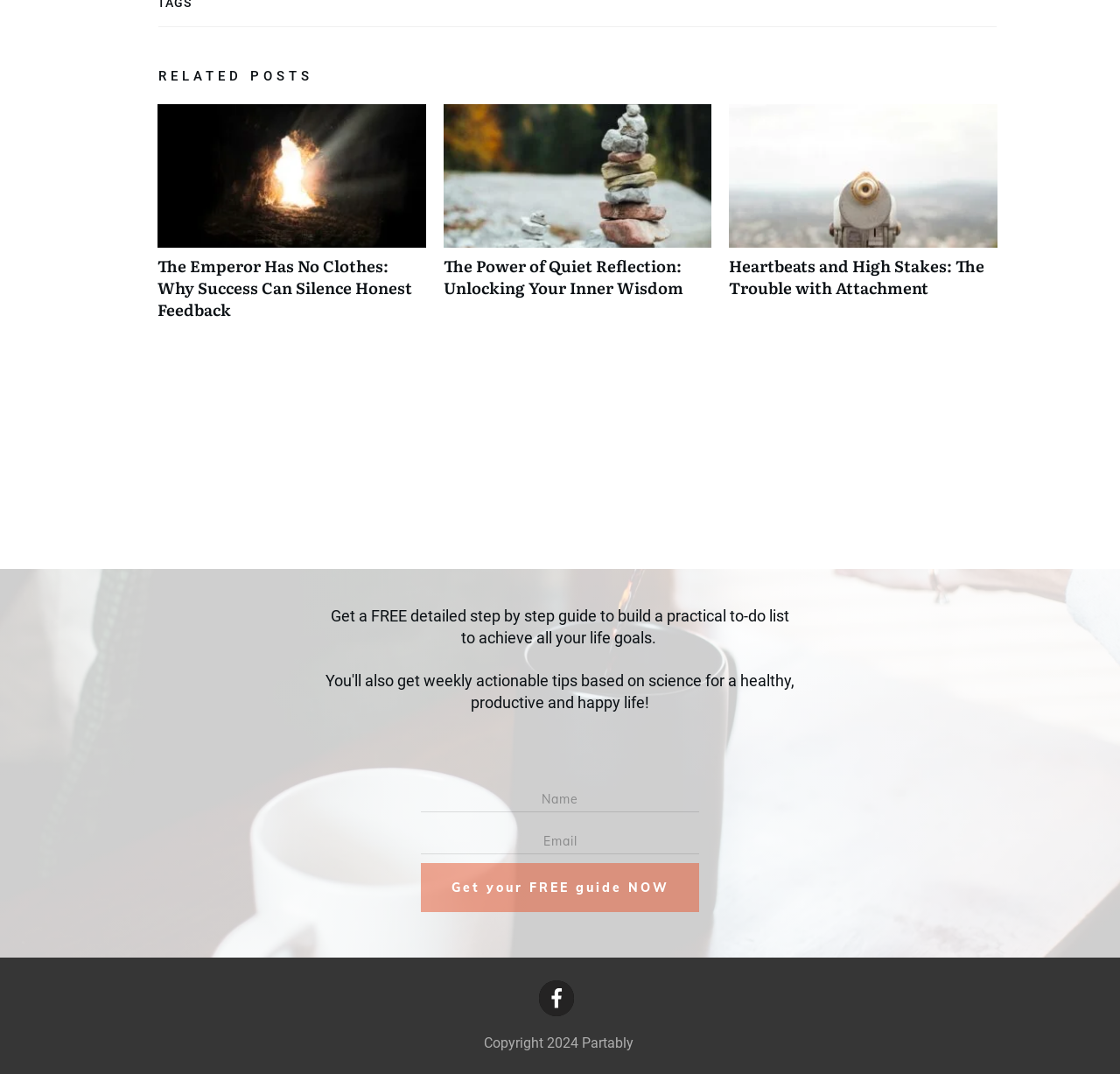Please find the bounding box for the following UI element description. Provide the coordinates in (top-left x, top-left y, bottom-right x, bottom-right y) format, with values between 0 and 1: Get your FREE guide NOW

[0.376, 0.804, 0.624, 0.849]